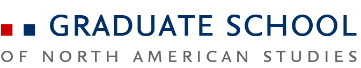Give a concise answer using only one word or phrase for this question:
Where is the Graduate School of North American Studies situated?

John F. Kennedy Institute at Freie Universität Berlin